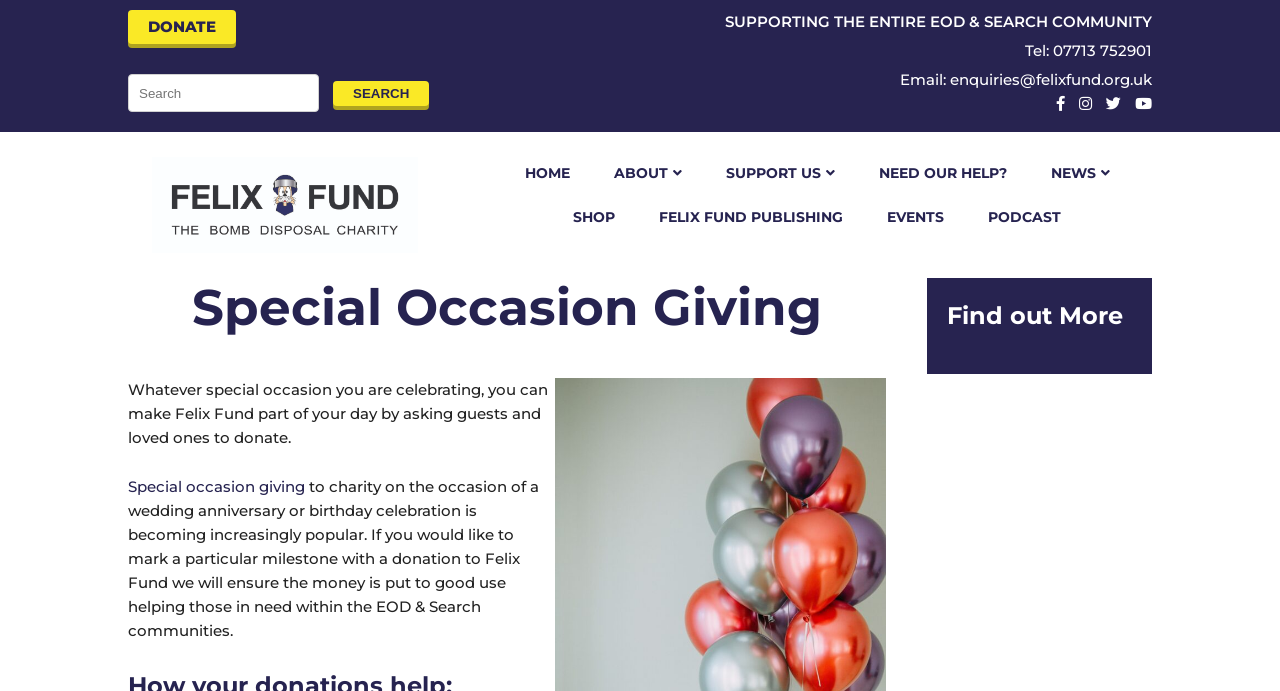Locate and extract the text of the main heading on the webpage.

Special Occasion Giving